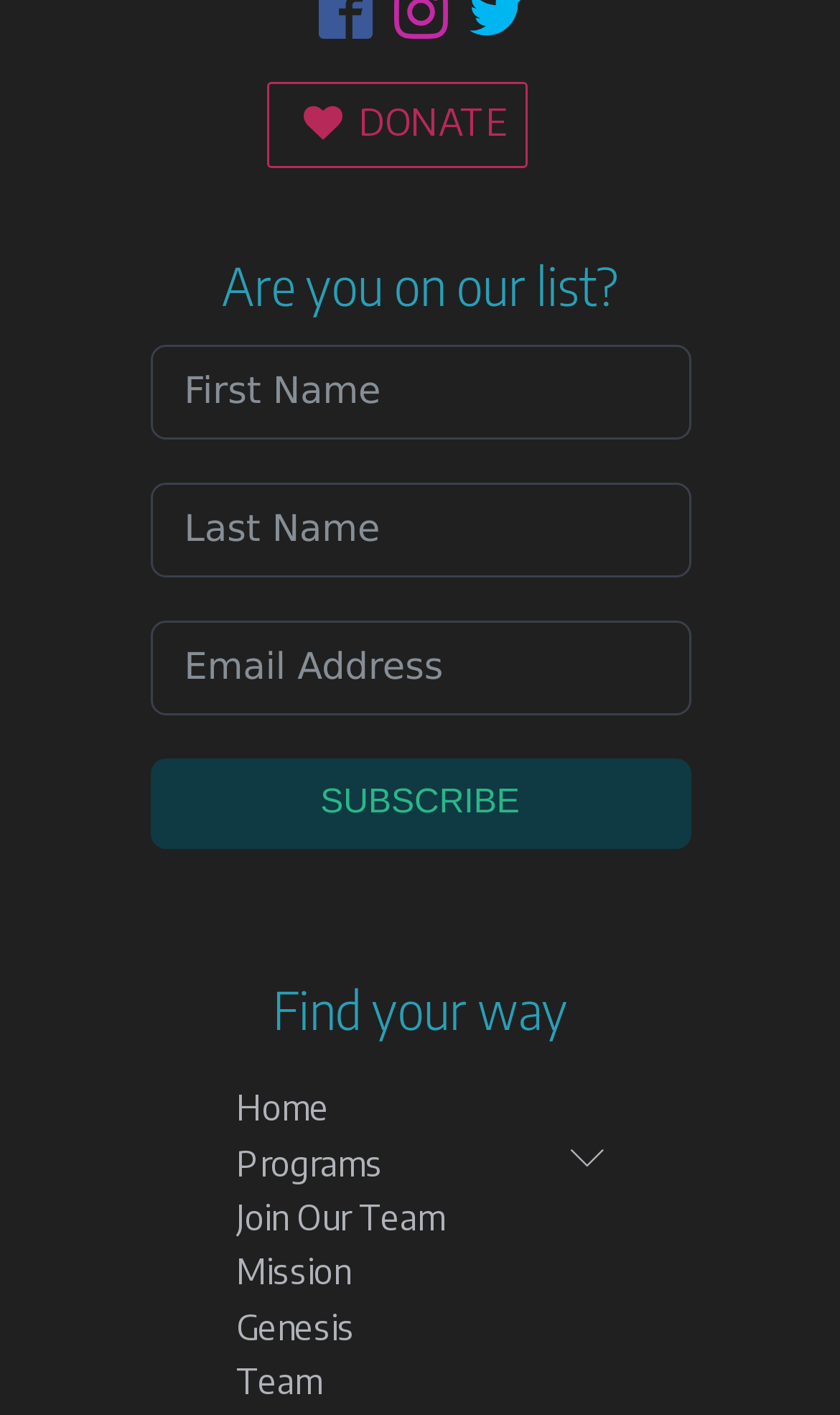How many links are in the main menu?
Based on the image, answer the question in a detailed manner.

I counted the number of links in the main menu, which are 'Home', 'Programs Submenu', 'Join Our Team', 'Mission', and 'Genesis', and found that there are 5 links in total.